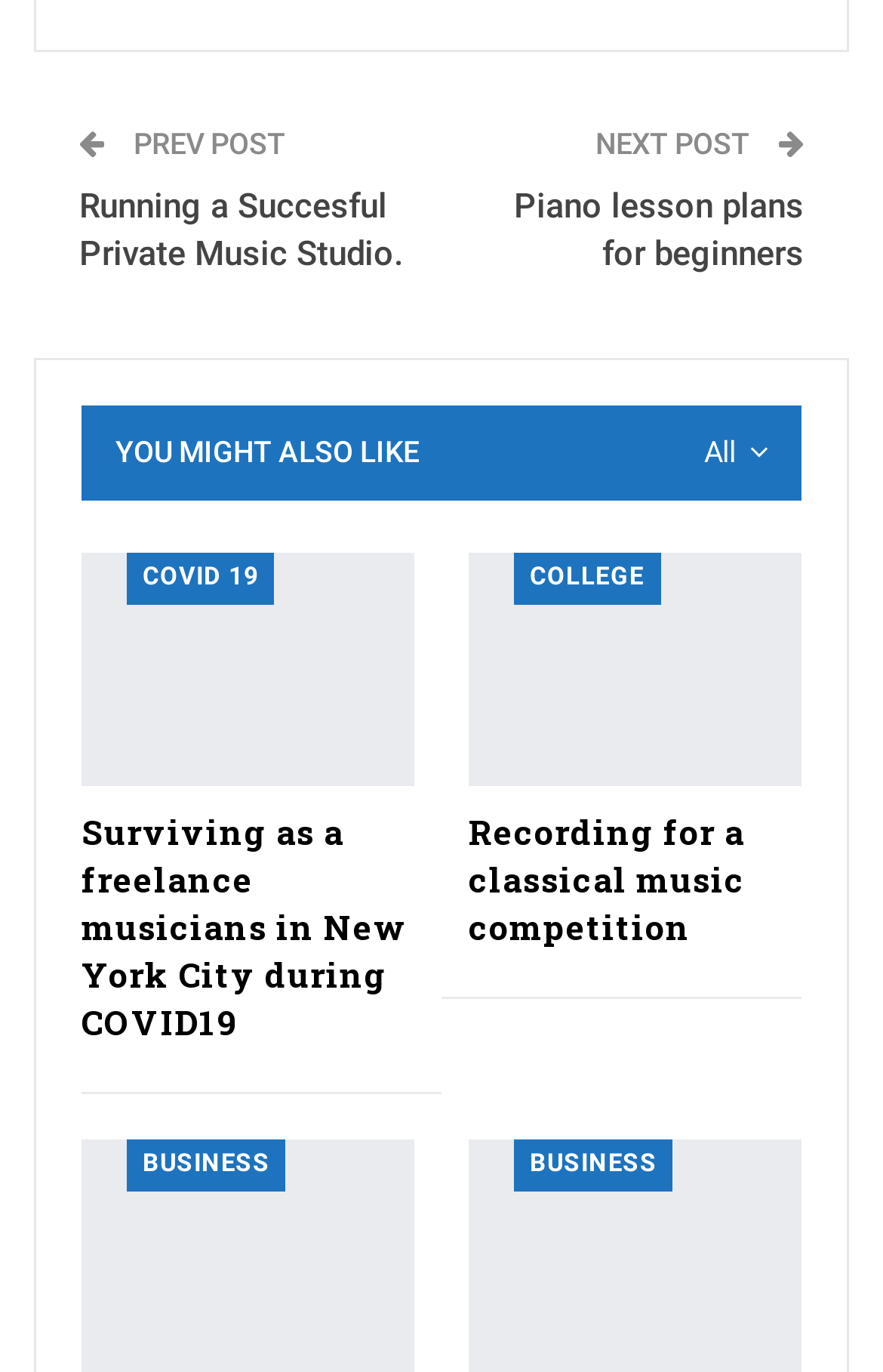Reply to the question with a single word or phrase:
How many posts are listed under 'YOU MIGHT ALSO LIKE'?

2